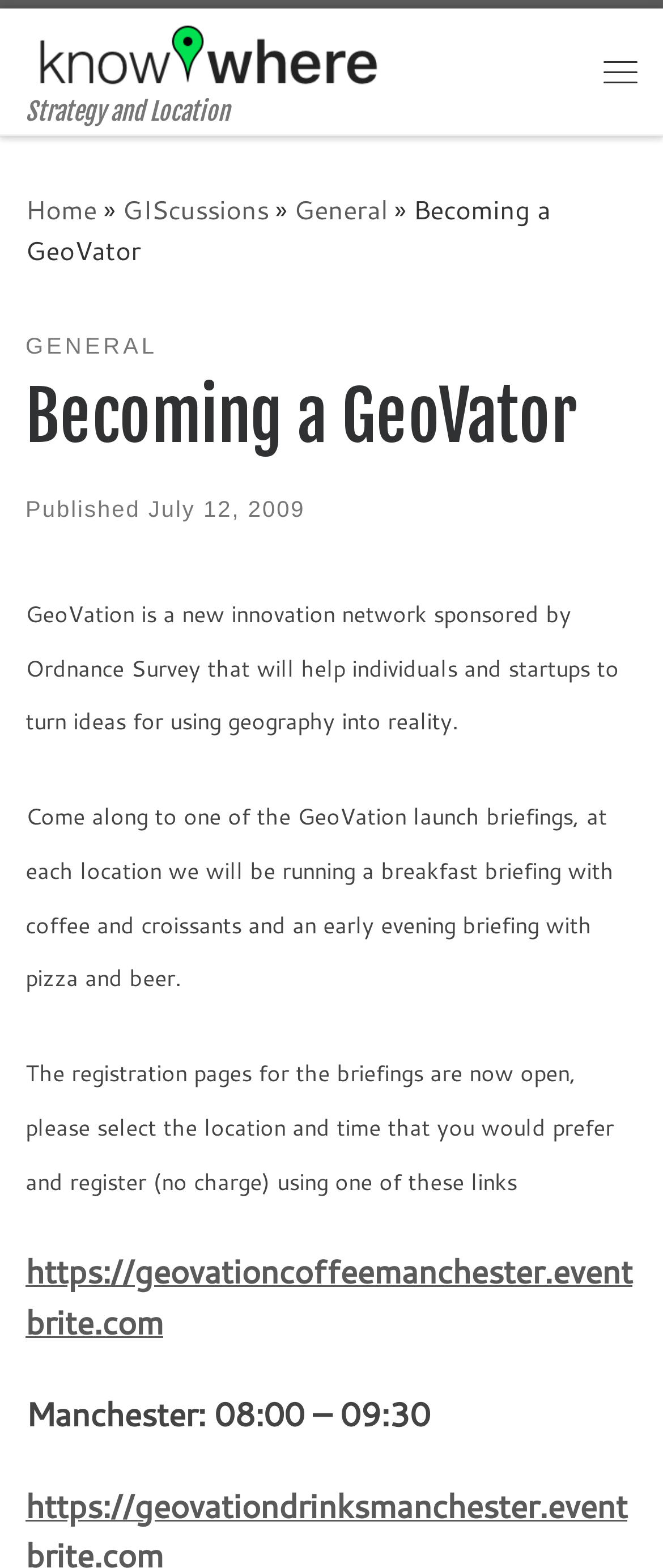Identify the bounding box coordinates of the element that should be clicked to fulfill this task: "Click the 'Skip to content' link". The coordinates should be provided as four float numbers between 0 and 1, i.e., [left, top, right, bottom].

[0.01, 0.004, 0.413, 0.061]